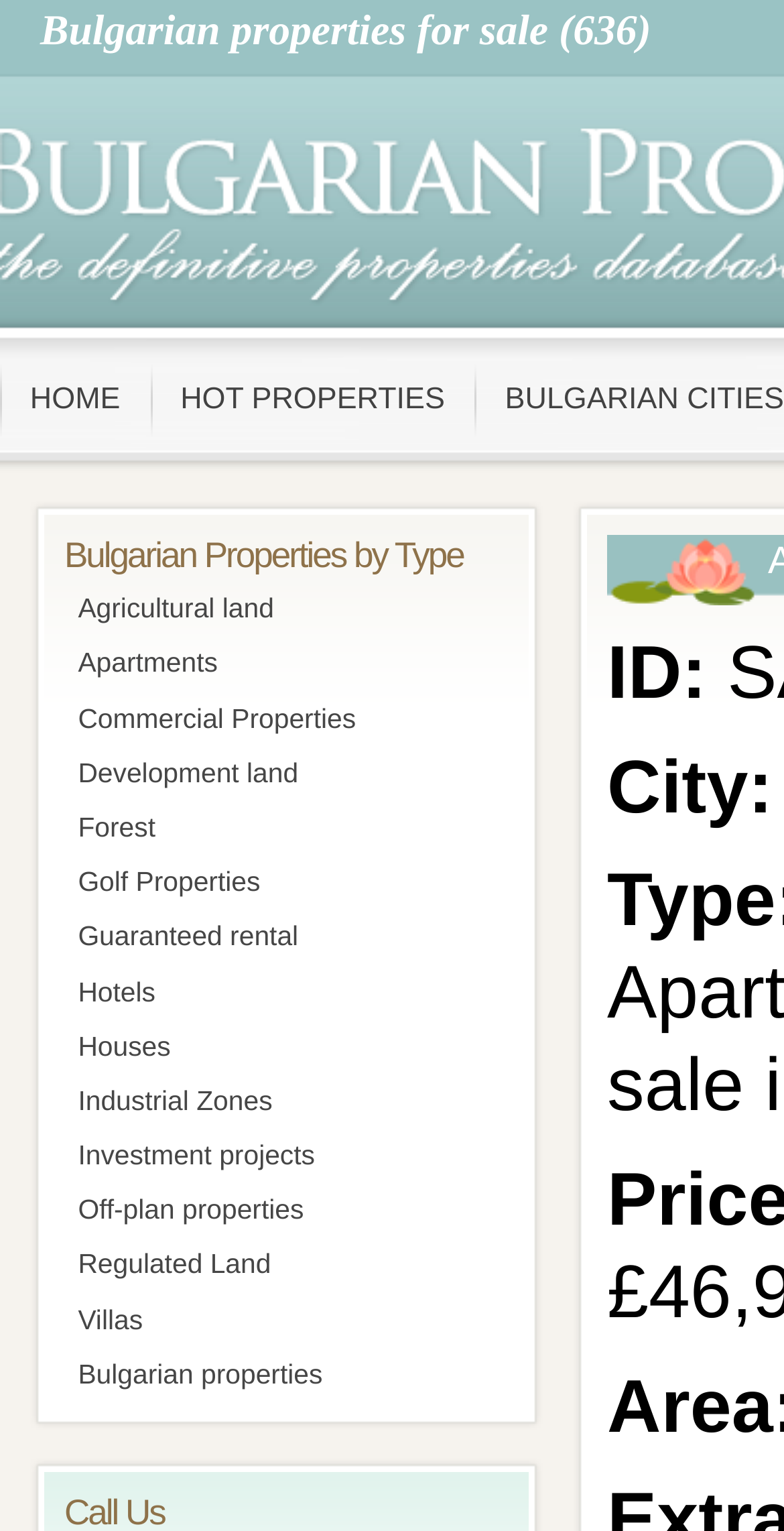Determine the bounding box coordinates for the area that should be clicked to carry out the following instruction: "Check ID information".

[0.774, 0.411, 0.928, 0.466]